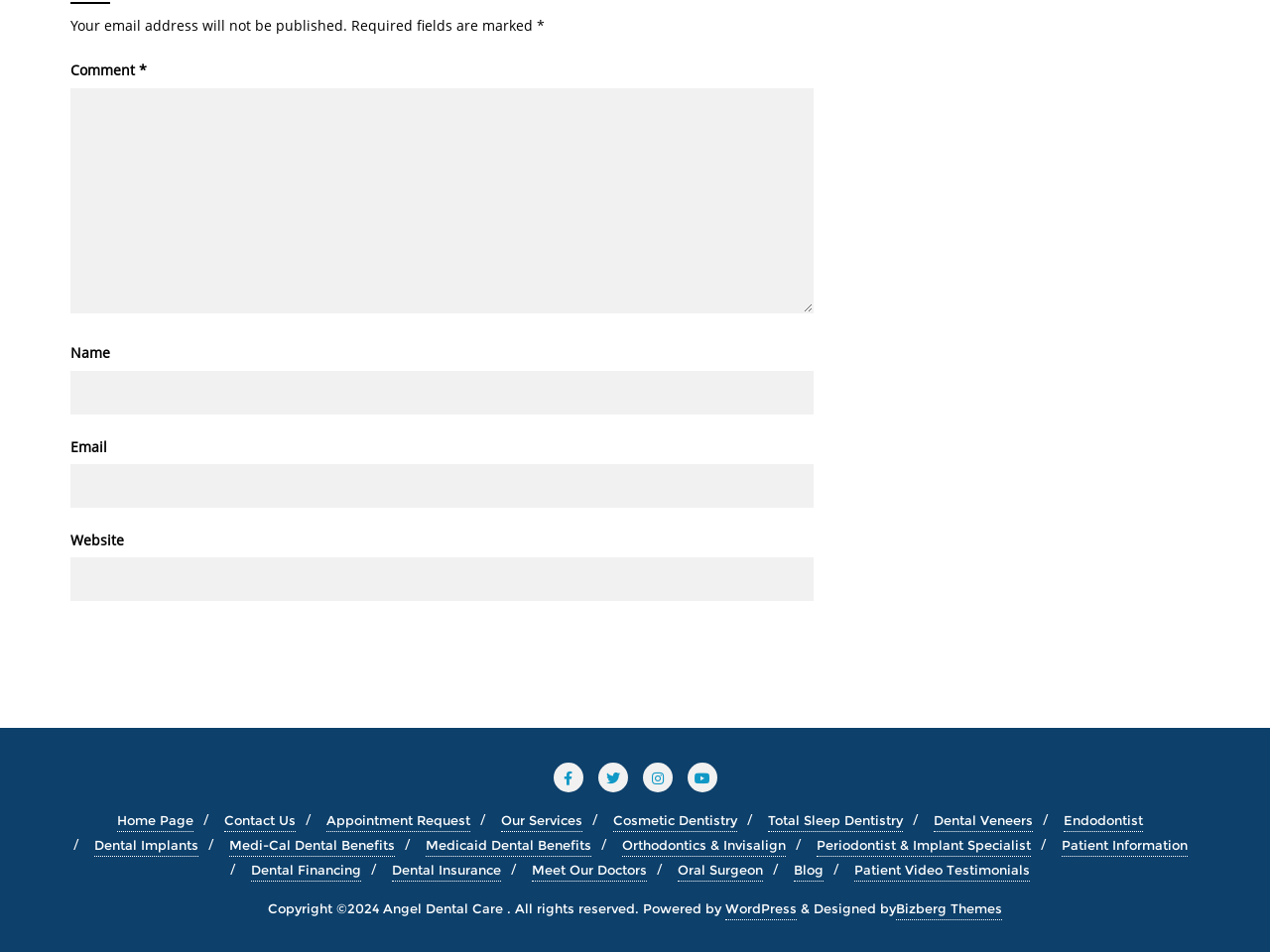What is the name of the dental care service provider?
Answer the question with a single word or phrase by looking at the picture.

Angel Dental Care